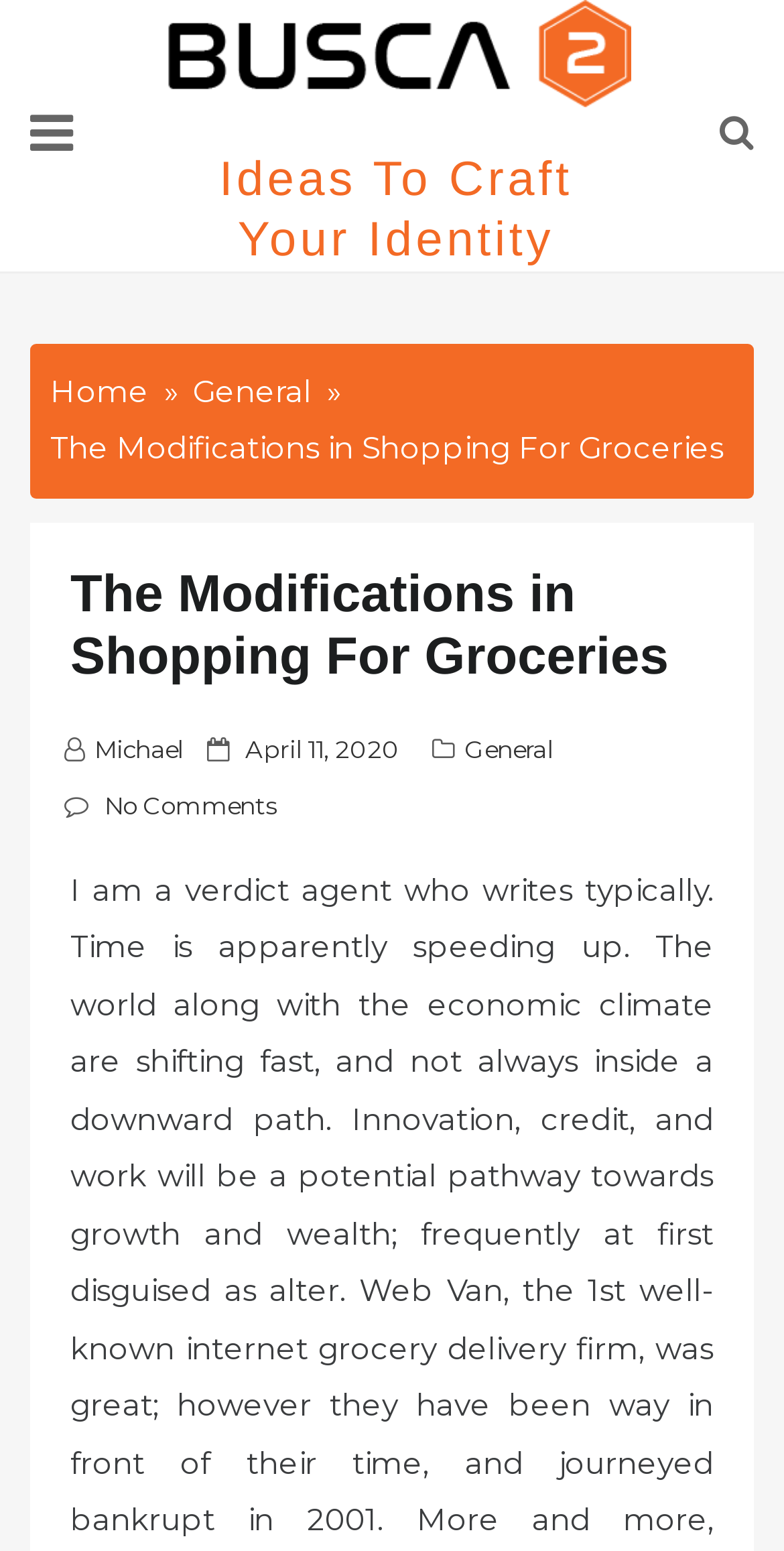Locate the bounding box coordinates of the clickable area needed to fulfill the instruction: "view the author's profile".

[0.121, 0.473, 0.233, 0.492]